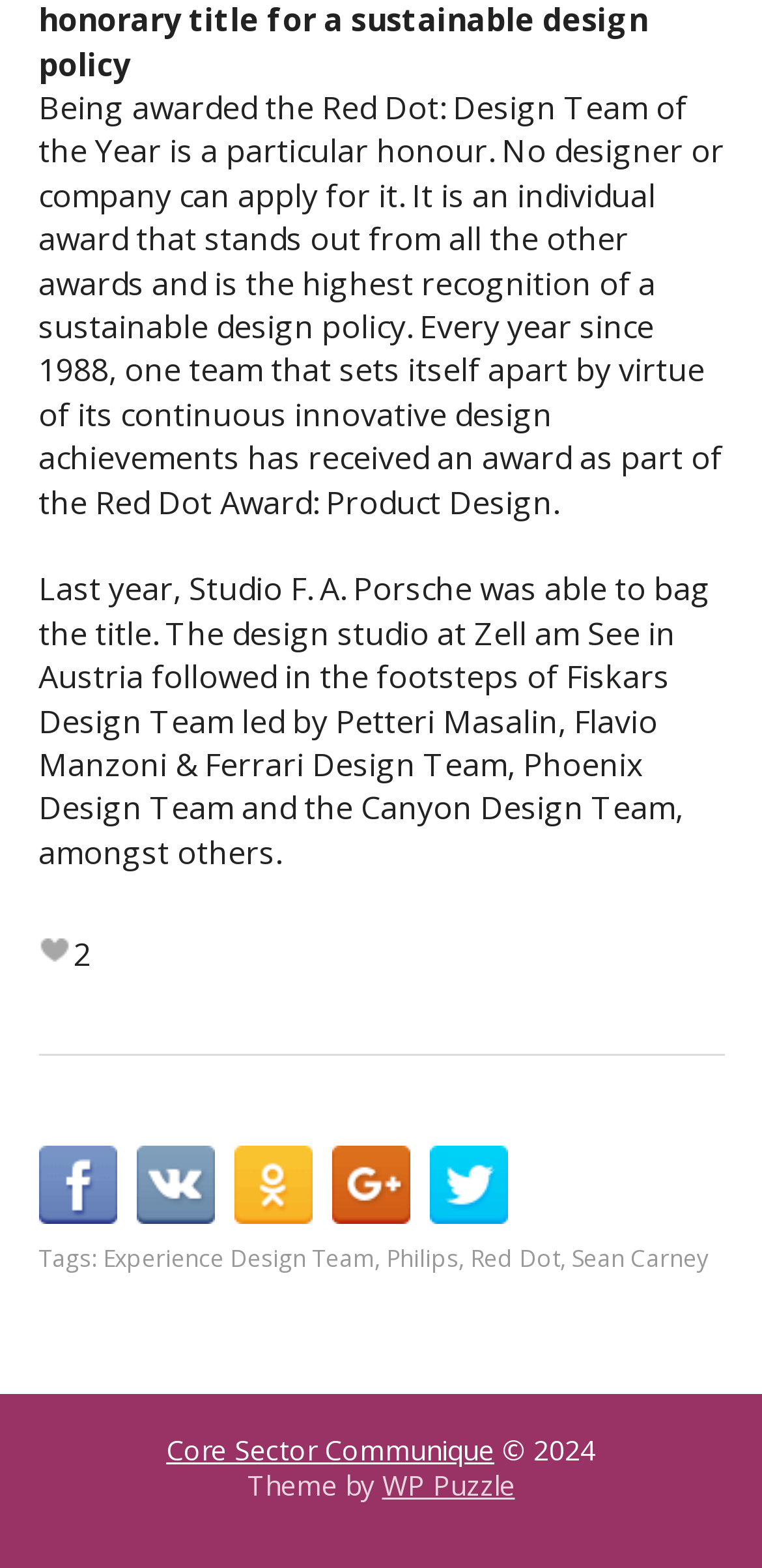Determine the bounding box coordinates for the area that needs to be clicked to fulfill this task: "Share the article on Facebook". The coordinates must be given as four float numbers between 0 and 1, i.e., [left, top, right, bottom].

[0.05, 0.731, 0.153, 0.781]